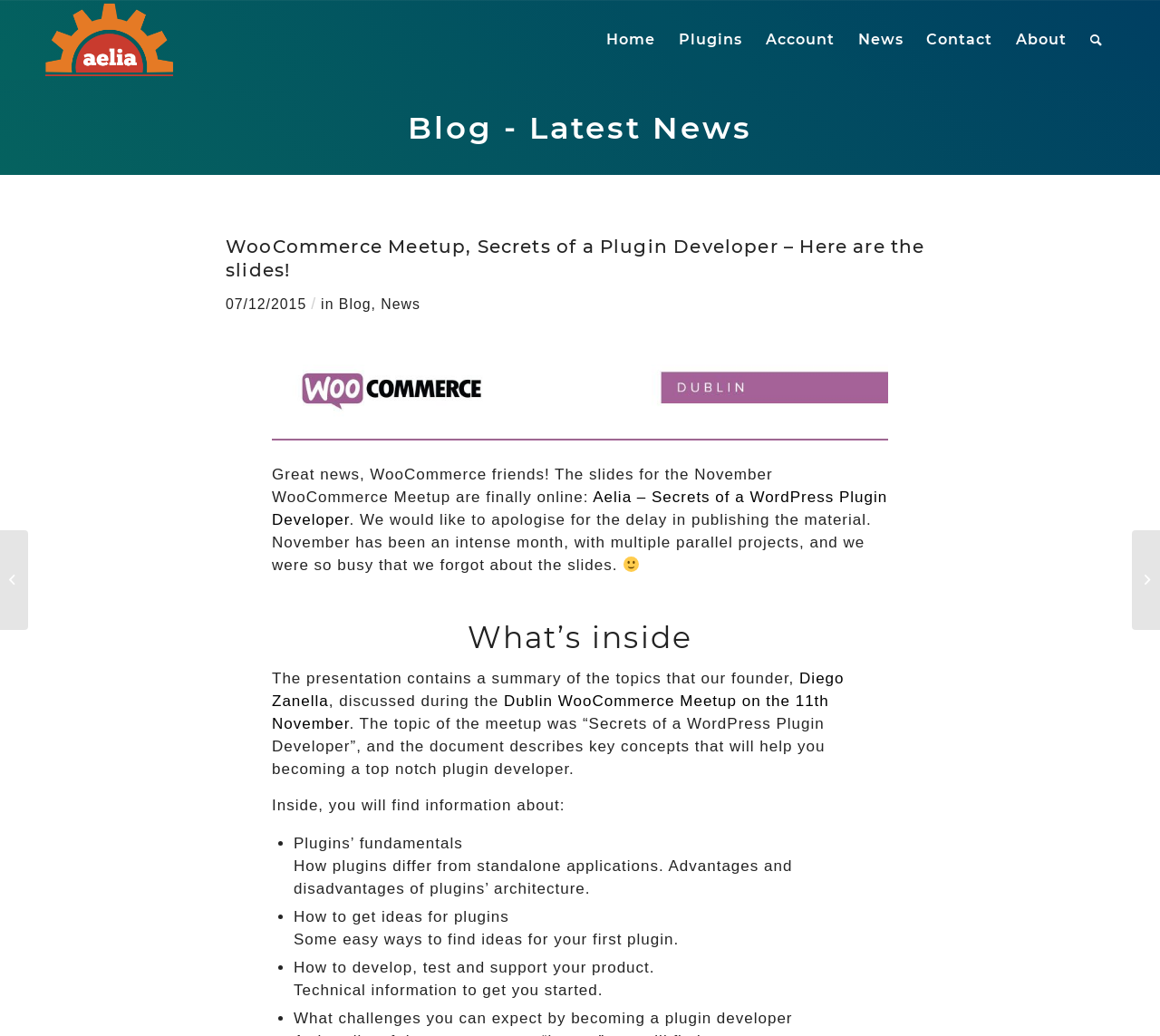Locate the bounding box for the described UI element: "Plugins". Ensure the coordinates are four float numbers between 0 and 1, formatted as [left, top, right, bottom].

[0.575, 0.0, 0.65, 0.077]